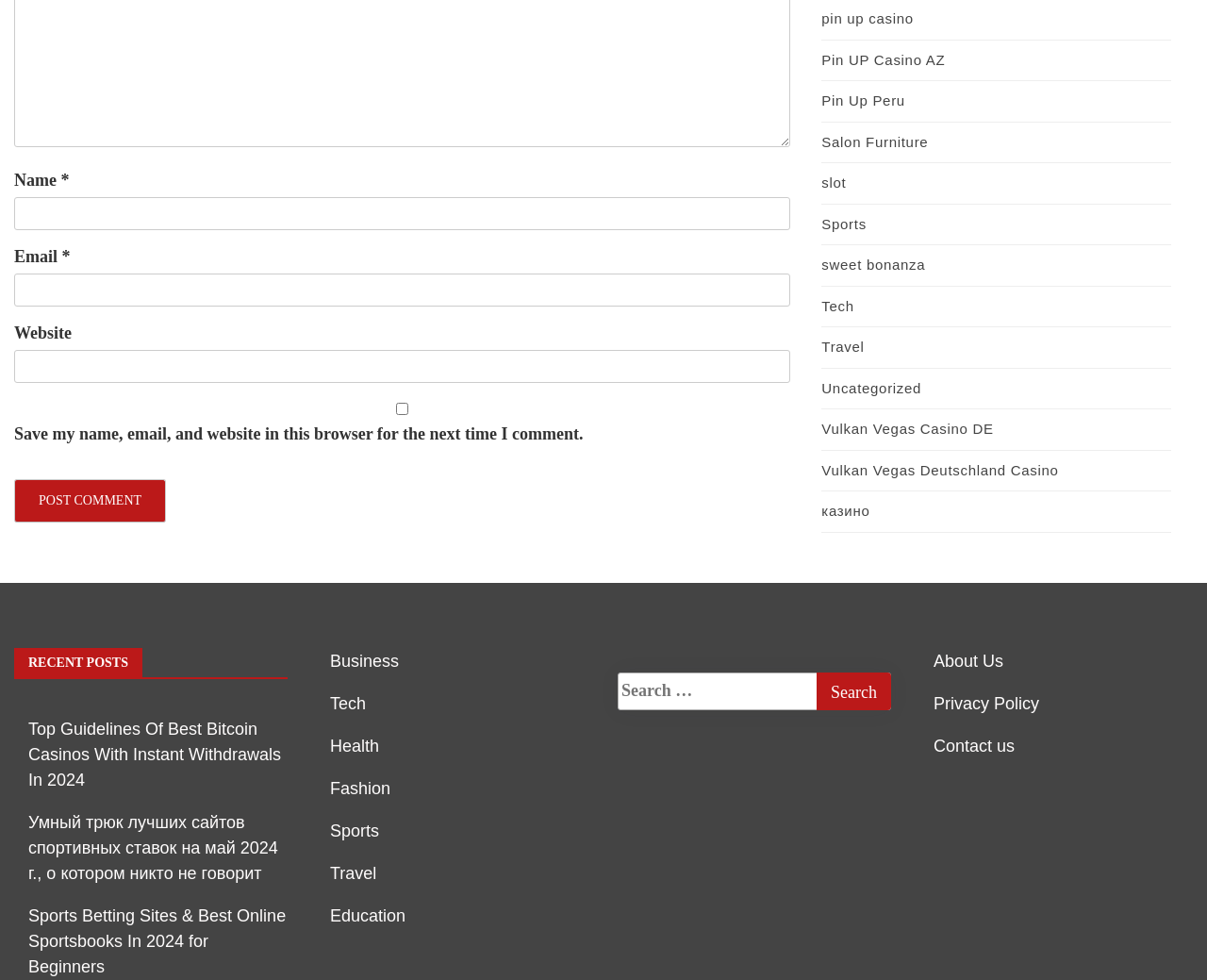Show the bounding box coordinates for the element that needs to be clicked to execute the following instruction: "Go to the contact page". Provide the coordinates in the form of four float numbers between 0 and 1, i.e., [left, top, right, bottom].

None